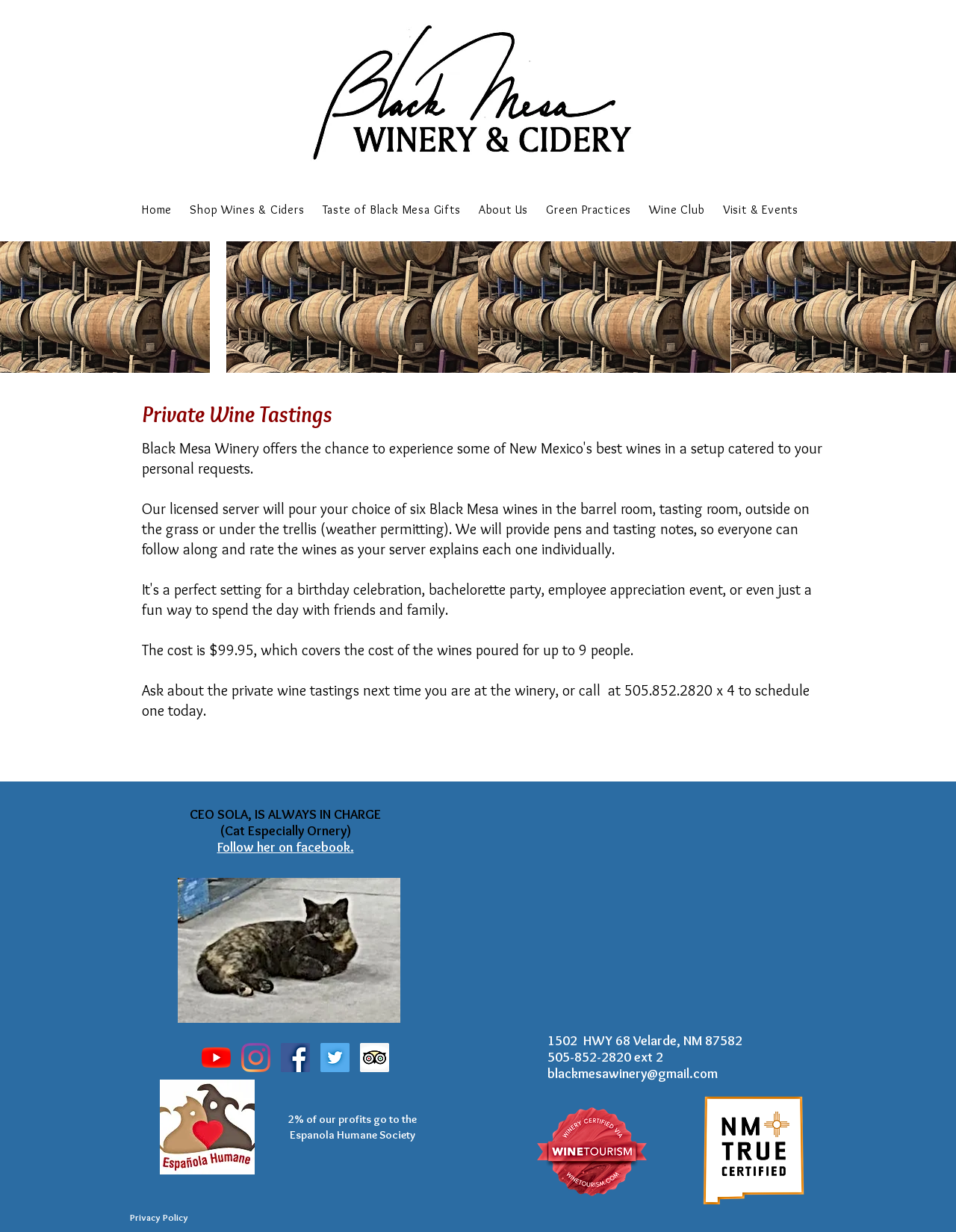Please identify the bounding box coordinates of the element's region that needs to be clicked to fulfill the following instruction: "Click the 'Home' link". The bounding box coordinates should consist of four float numbers between 0 and 1, i.e., [left, top, right, bottom].

[0.141, 0.158, 0.187, 0.183]